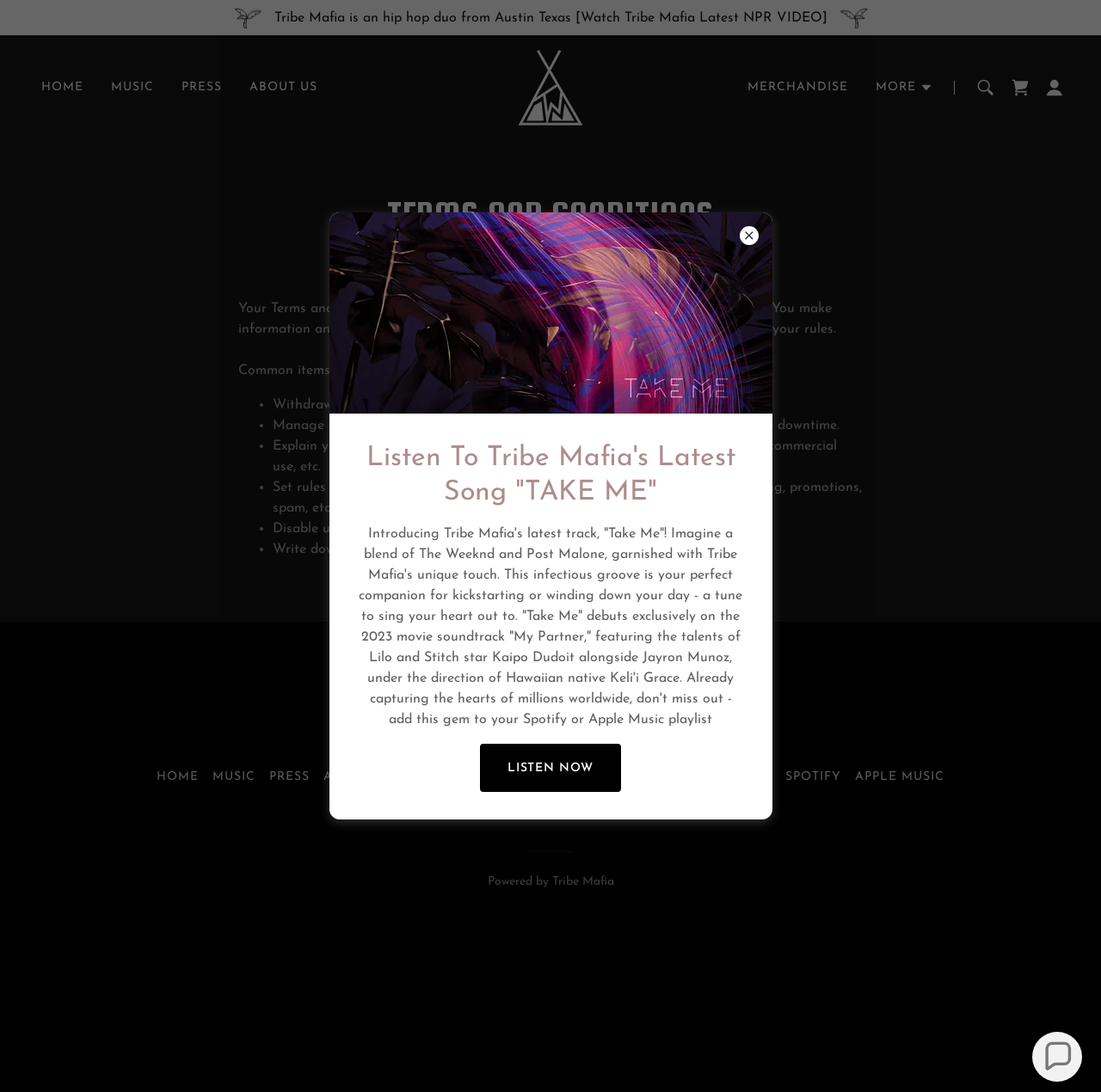Locate the primary headline on the webpage and provide its text.

TERMS AND CONDITIONS